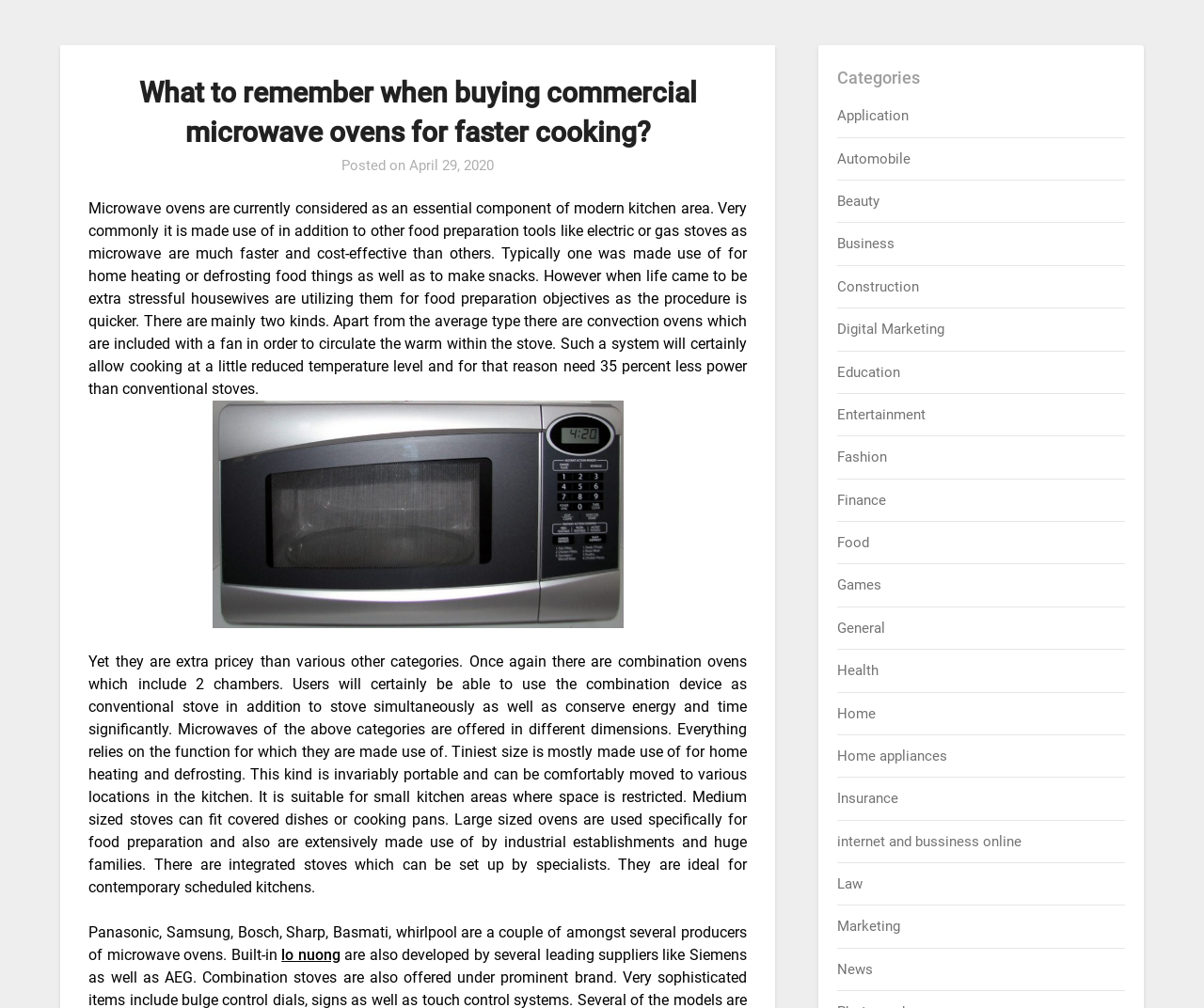How many types of microwave ovens are mentioned?
Please answer the question with a single word or phrase, referencing the image.

Three